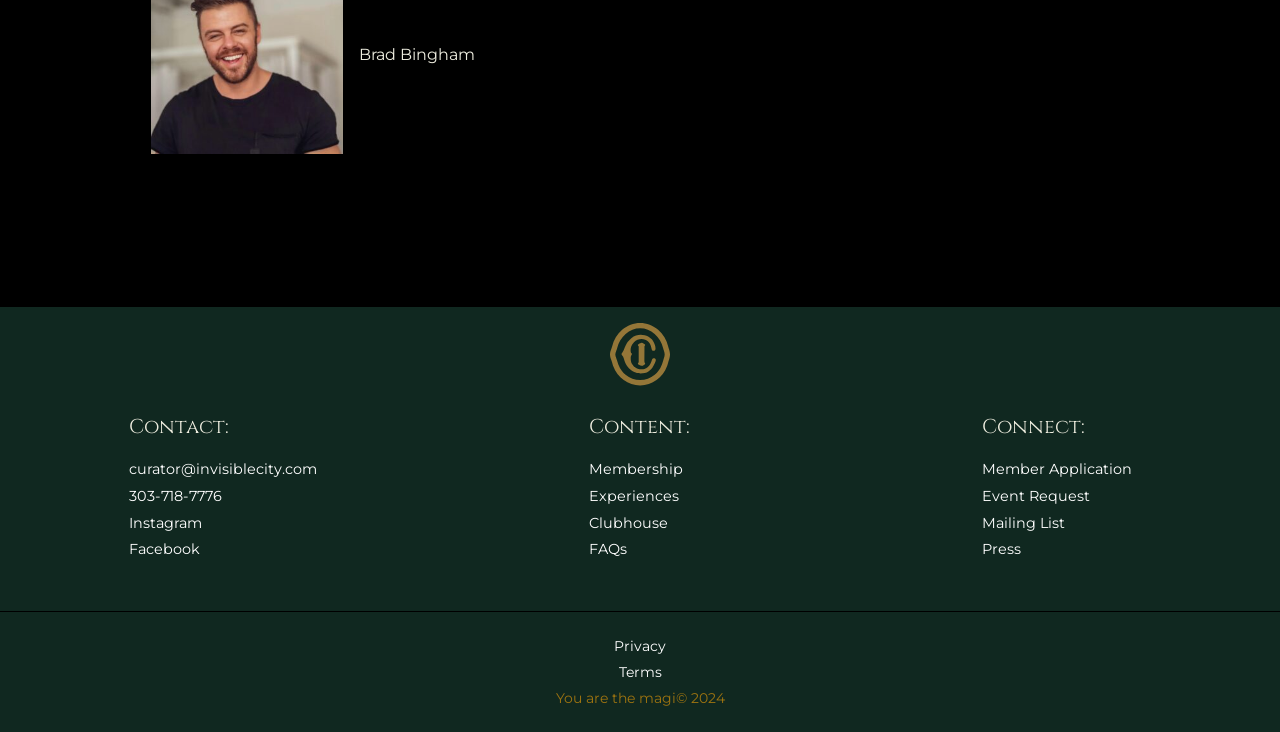Determine the bounding box coordinates for the area that needs to be clicked to fulfill this task: "Click the 'Exploring Ethnic Cuisines' link". The coordinates must be given as four float numbers between 0 and 1, i.e., [left, top, right, bottom].

None